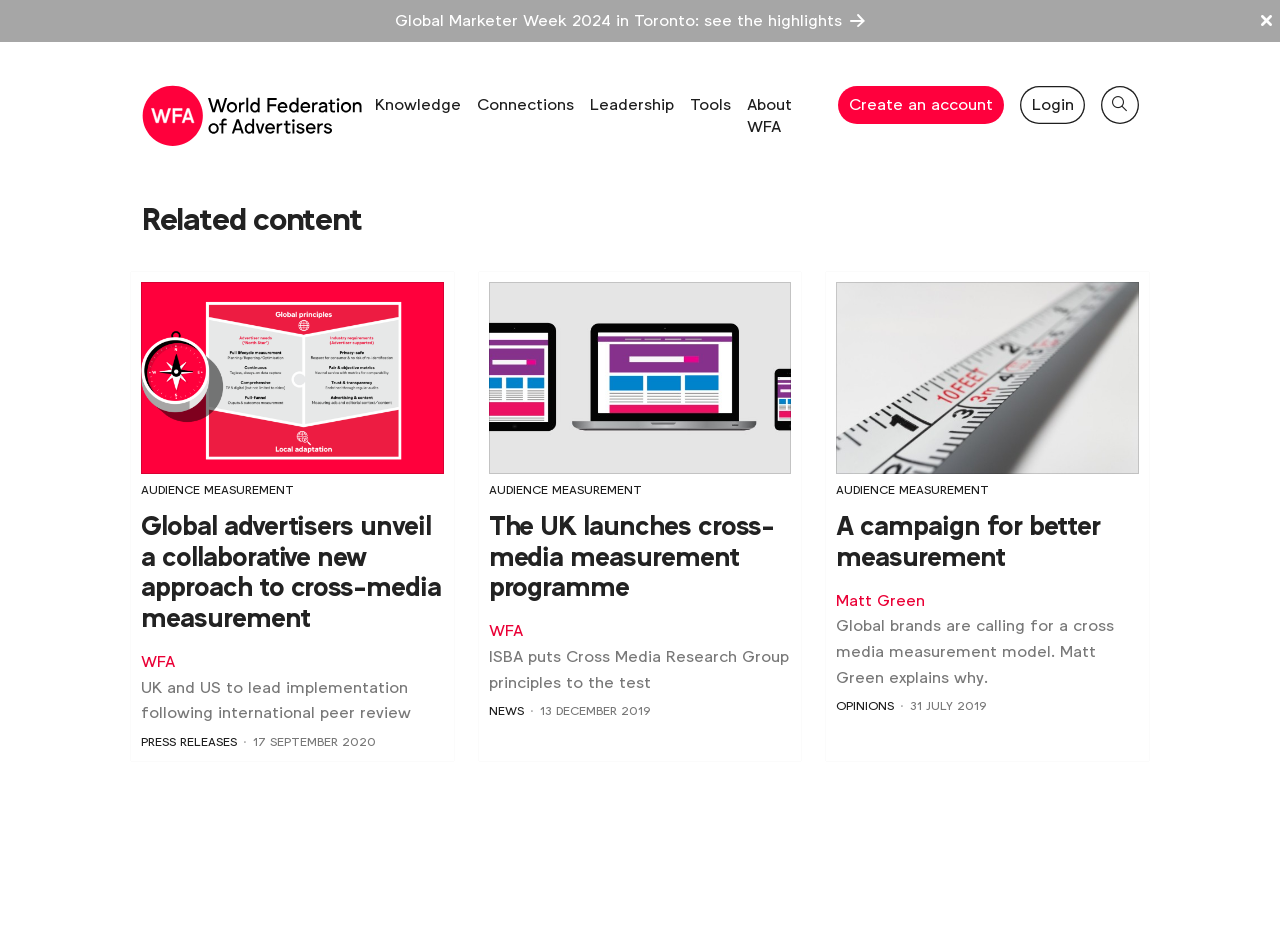Craft a detailed narrative of the webpage's structure and content.

This webpage is about the Cross Media Research Group of the World Federation of Advertisers. At the top, there is a link to the homepage and a button to close the current page. Below that, there is a heading that reads "Global Marketer Week 2024 in Toronto: see the highlights". 

To the left of the heading, there are several links to different sections of the website, including "Knowledge", "Connections", "Leadership", "Tools", and "About WFA". Each of these links has an associated image. 

On the right side of the page, there is a search bar with a textbox and a search button. Below the search bar, there are several links to different topics, including "Inflation", "GARM", "Sustainability", "Diversity", and "Global Privacy Map". 

Further down the page, there is a section titled "Related content". This section contains several articles and press releases related to cross-media measurement. Each article has a heading, a brief summary, and a link to read more. The articles are arranged in a grid-like pattern, with three columns. 

The first article is about global advertisers unveiling a collaborative new approach to cross-media measurement. The second article is about the UK launching a cross-media measurement program. The third article is an opinion piece about a campaign for better measurement. Each article has an associated image and a link to read more.